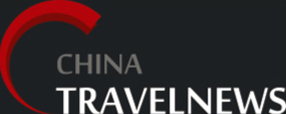Give a comprehensive caption that covers the entire image content.

The image features the logo of "China TravelNews," characterized by a modern design that incorporates a stylized red letter "C" which encircles the word "CHINA." The word "TRAVELNEWS" is displayed in a clean, bold font in white, positioned prominently below "CHINA." This logo signifies a focus on news and insights related to travel in China, emphasizing both professionalism and contemporary aesthetics, making it easily recognizable within the travel and tourism industry.